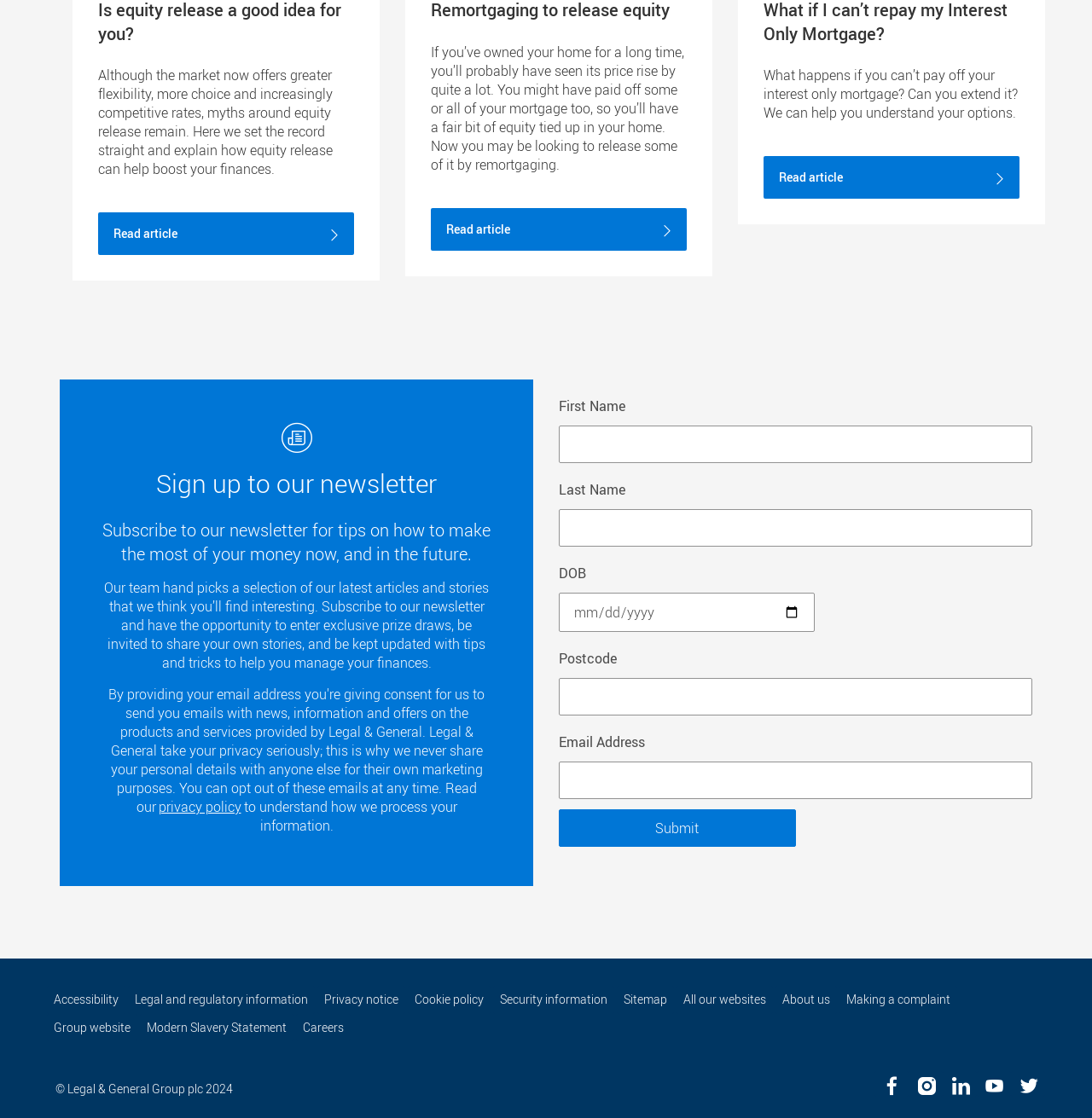Provide the bounding box coordinates for the area that should be clicked to complete the instruction: "Subscribe to the newsletter".

[0.094, 0.464, 0.449, 0.506]